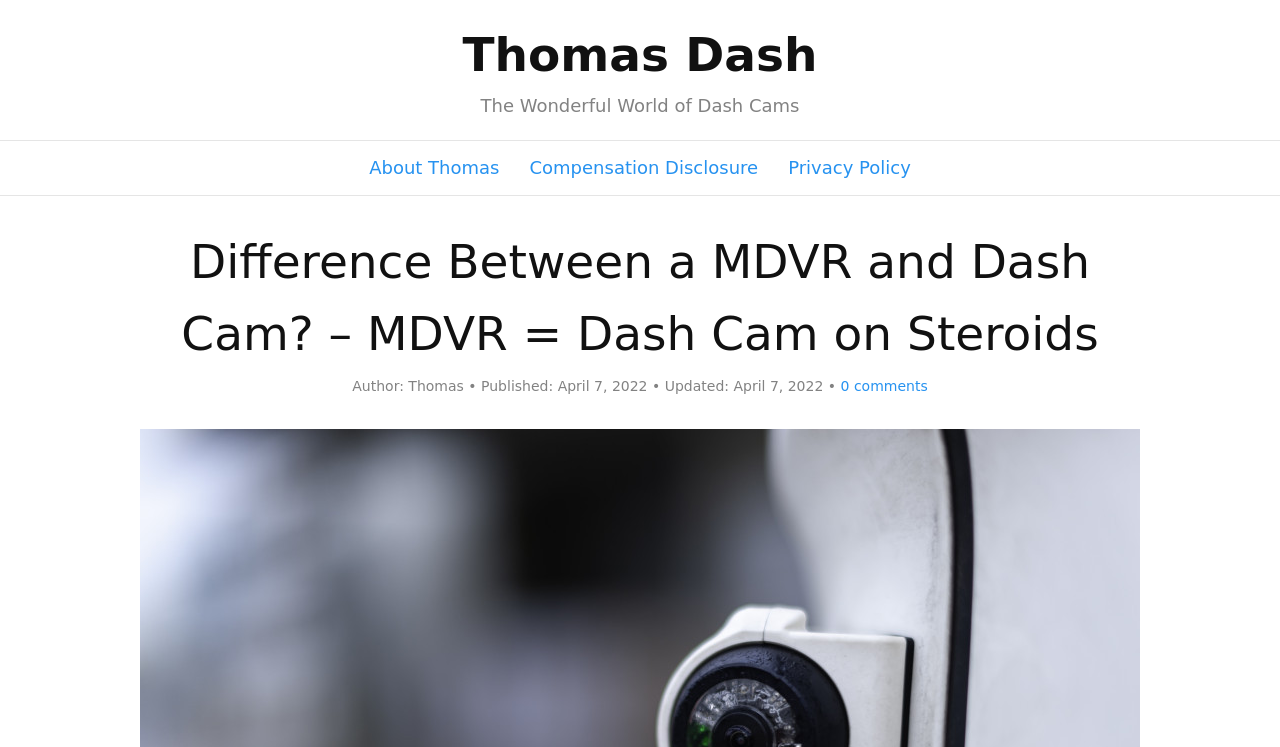Based on the image, please respond to the question with as much detail as possible:
How many comments does this article have?

I found the number of comments by looking at the link '• 0 comments' located below the main heading. The number '0' indicates that this article has no comments.